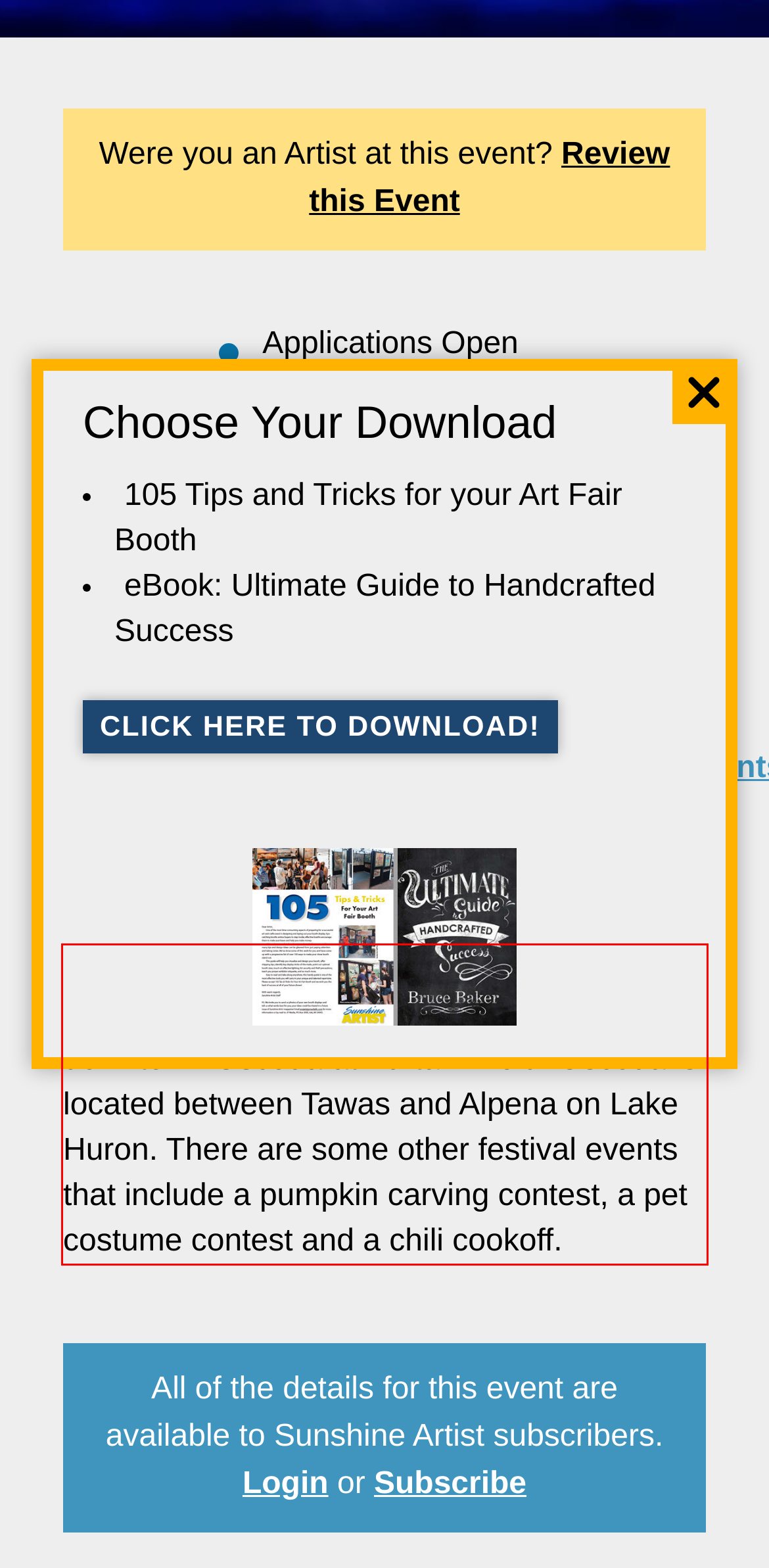Please look at the webpage screenshot and extract the text enclosed by the red bounding box.

This 2 day event is during peak leaf changing fall season. This 3nd annual event is held in downtown Oscoda at Furtaw Field. Oscoda is located between Tawas and Alpena on Lake Huron. There are some other festival events that include a pumpkin carving contest, a pet costume contest and a chili cookoff.